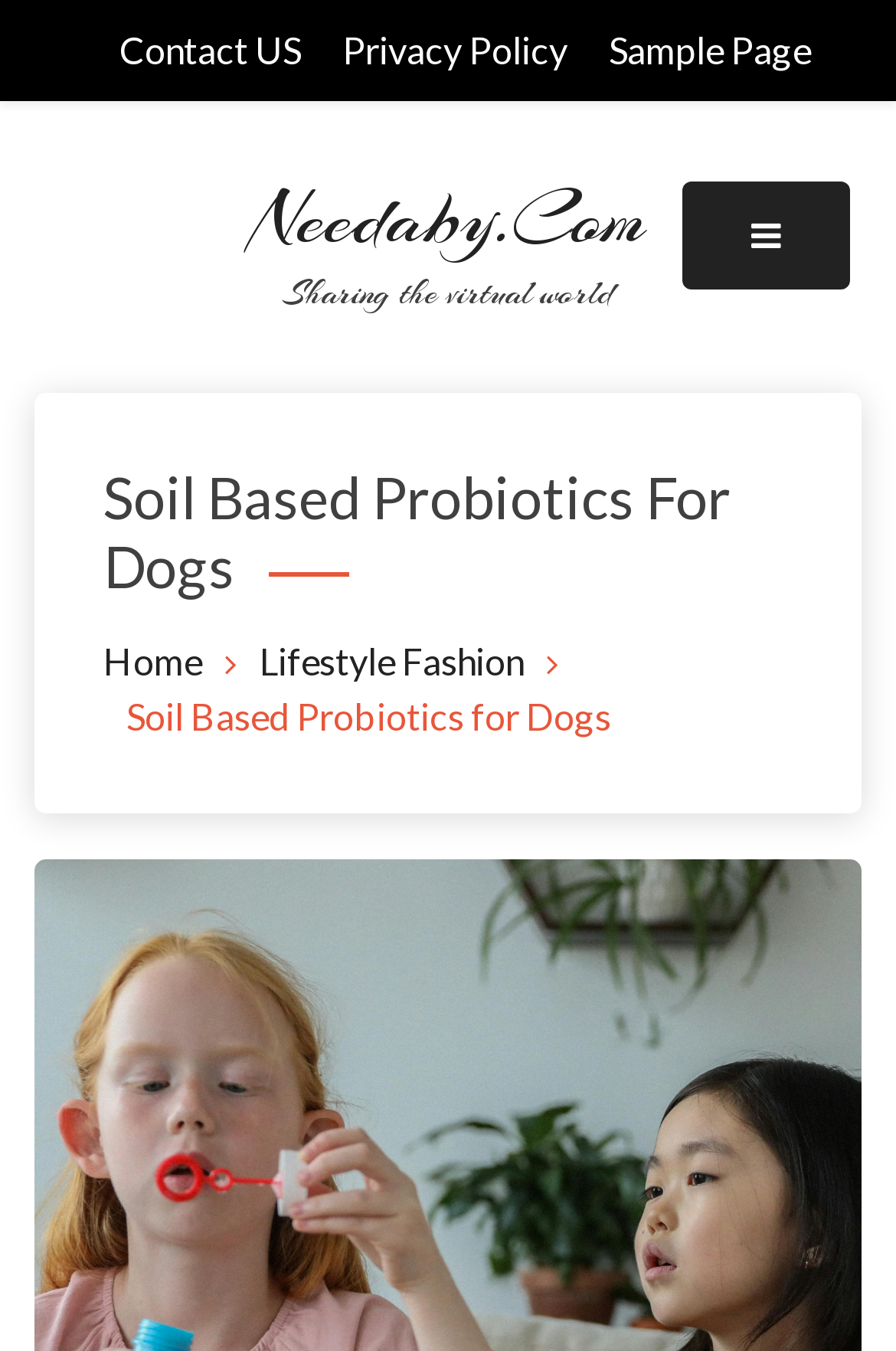Refer to the image and provide a thorough answer to this question:
What is the function of the button with no text?

The button with no text is likely a toggle button that can be used to expand or collapse a section or menu, as indicated by its 'expanded: False' property, suggesting that it is currently in a collapsed state.